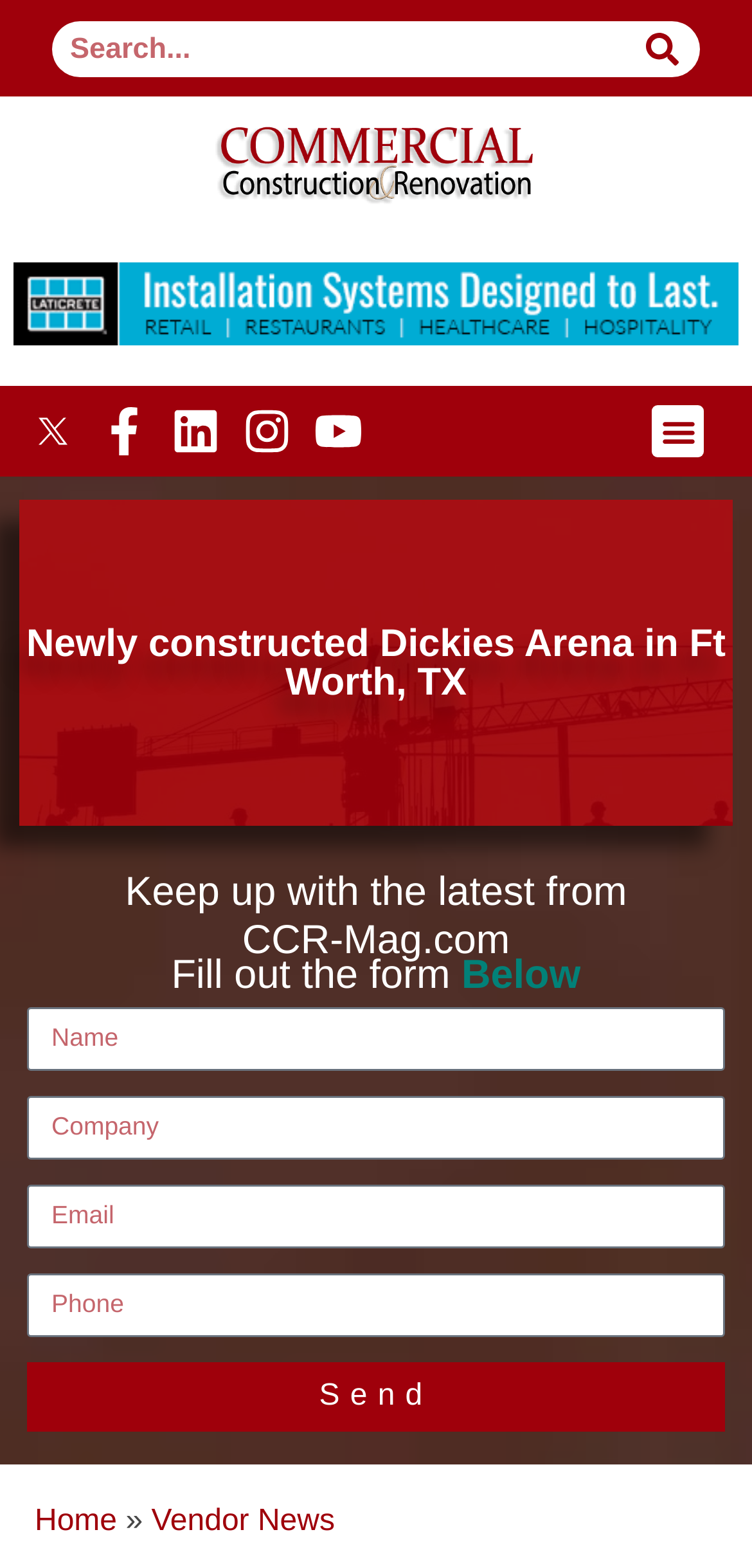Identify the bounding box coordinates of the clickable section necessary to follow the following instruction: "Search for something". The coordinates should be presented as four float numbers from 0 to 1, i.e., [left, top, right, bottom].

[0.068, 0.014, 0.932, 0.049]